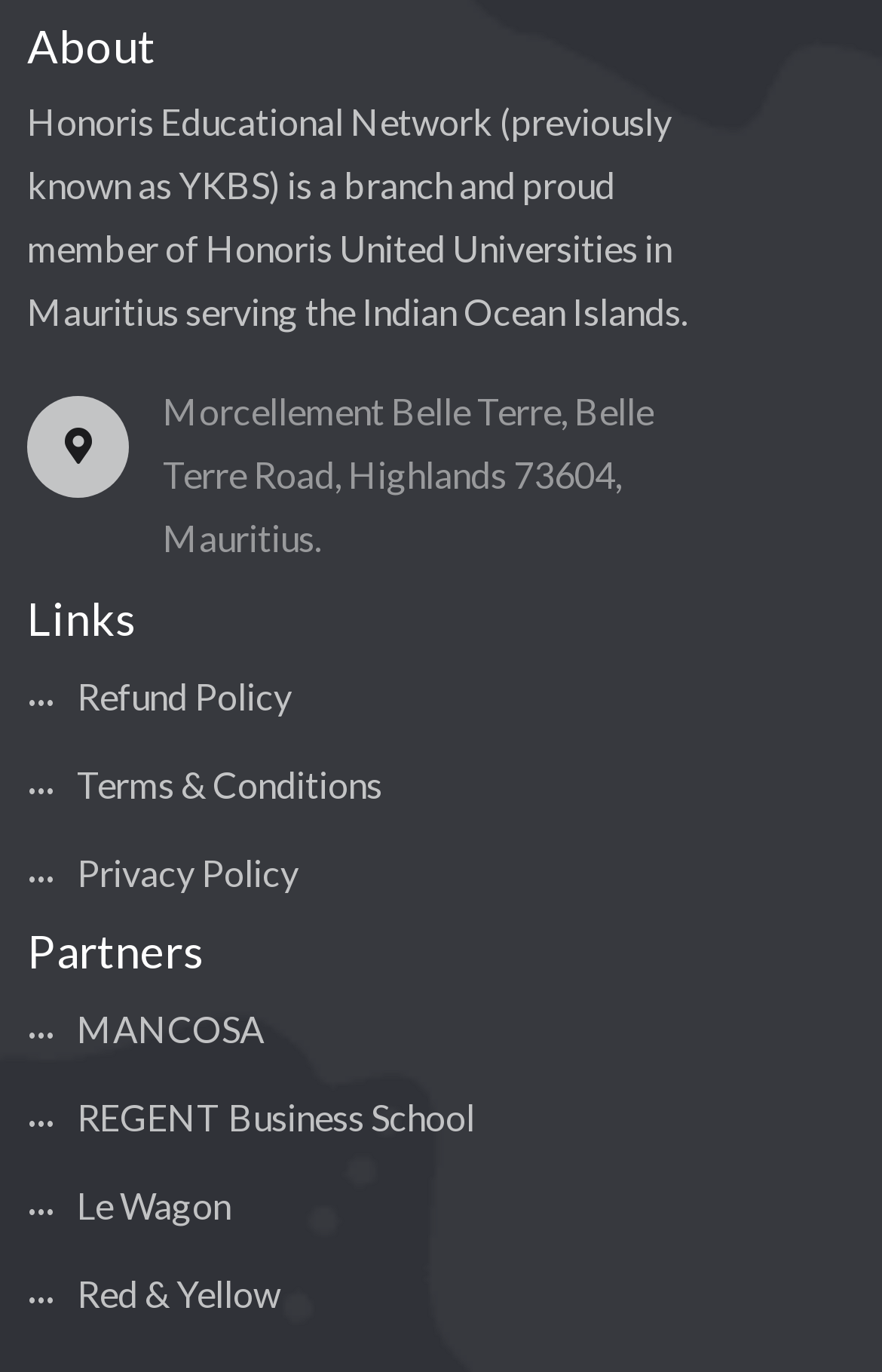Give a one-word or phrase response to the following question: What is the name of the educational network?

Honoris Educational Network